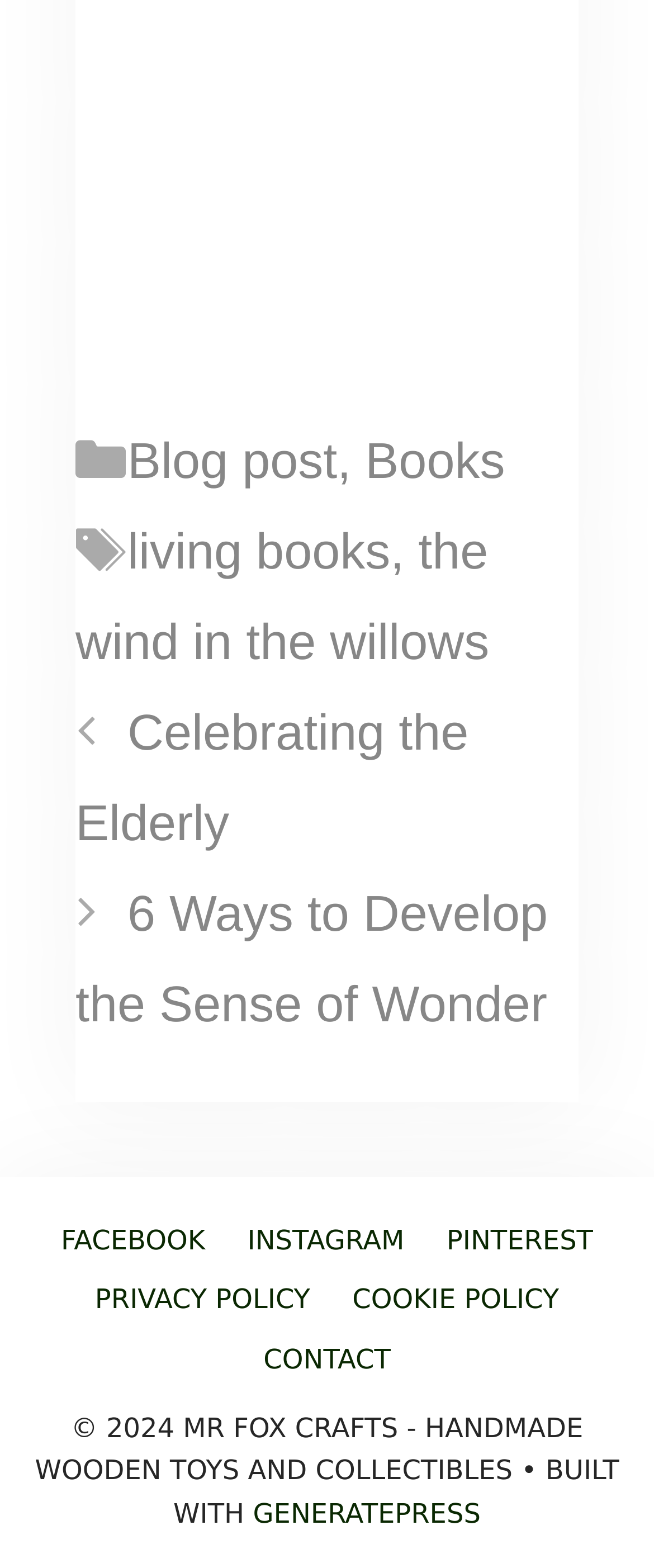Please examine the image and answer the question with a detailed explanation:
What is the name of the website?

I found the name of the website by looking at the footer section of the webpage, where I saw the copyright text '© 2024 MR FOX CRAFTS - HANDMADE WOODEN TOYS AND COLLECTIBLES'.